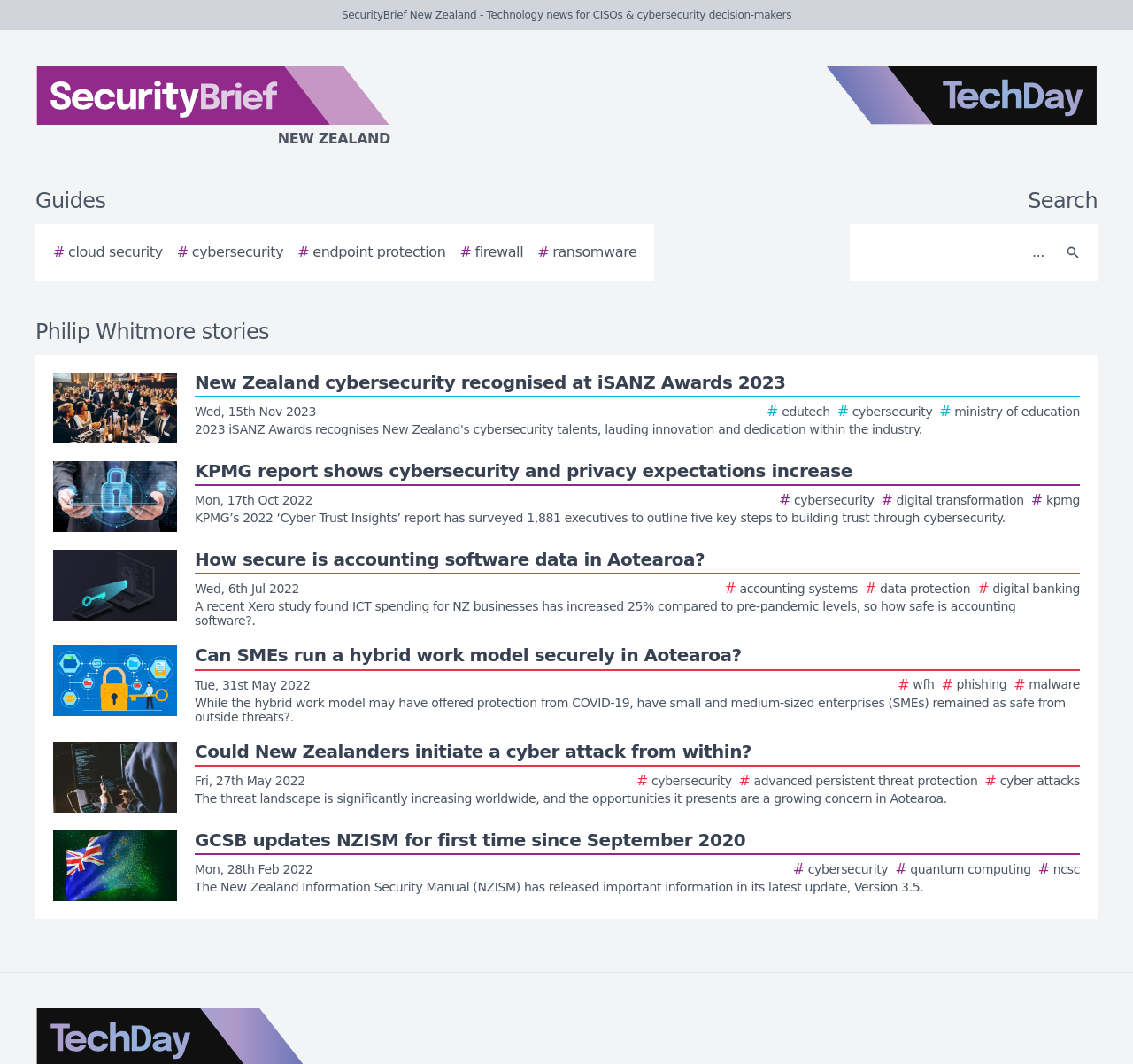Provide a short answer to the following question with just one word or phrase: How many logos are displayed on this webpage?

2